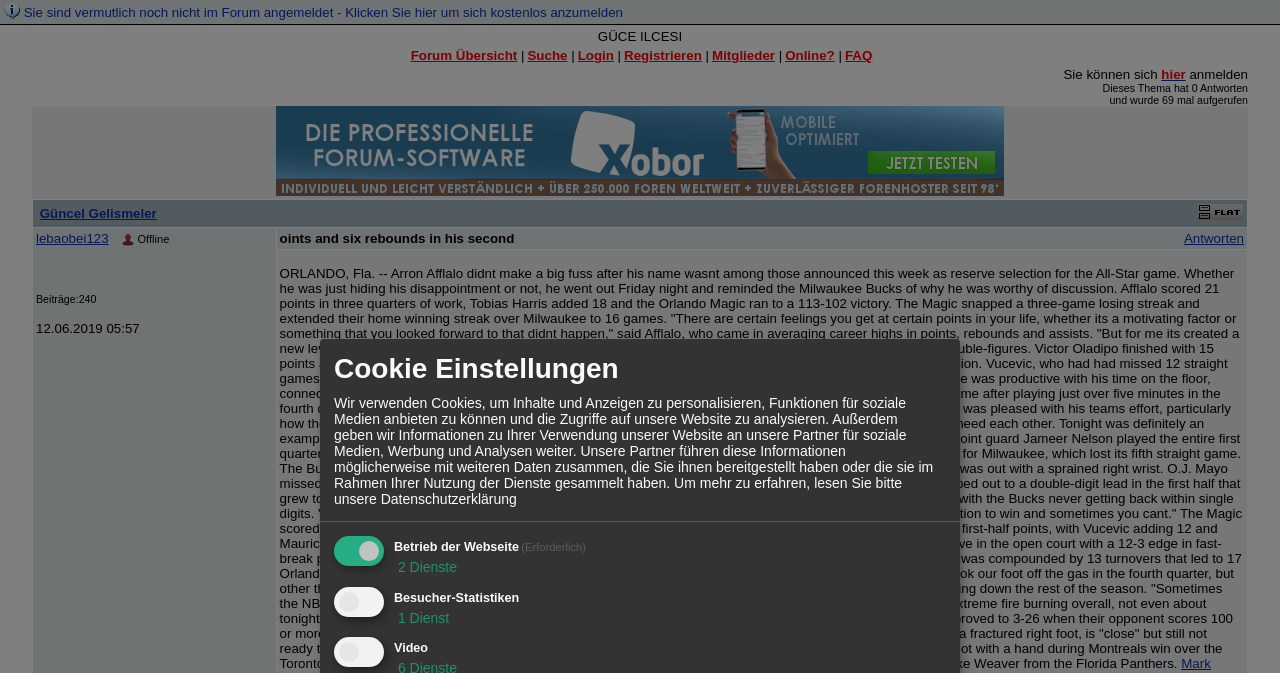Pinpoint the bounding box coordinates of the clickable element to carry out the following instruction: "Click on the 'hier' link to register."

[0.907, 0.1, 0.926, 0.122]